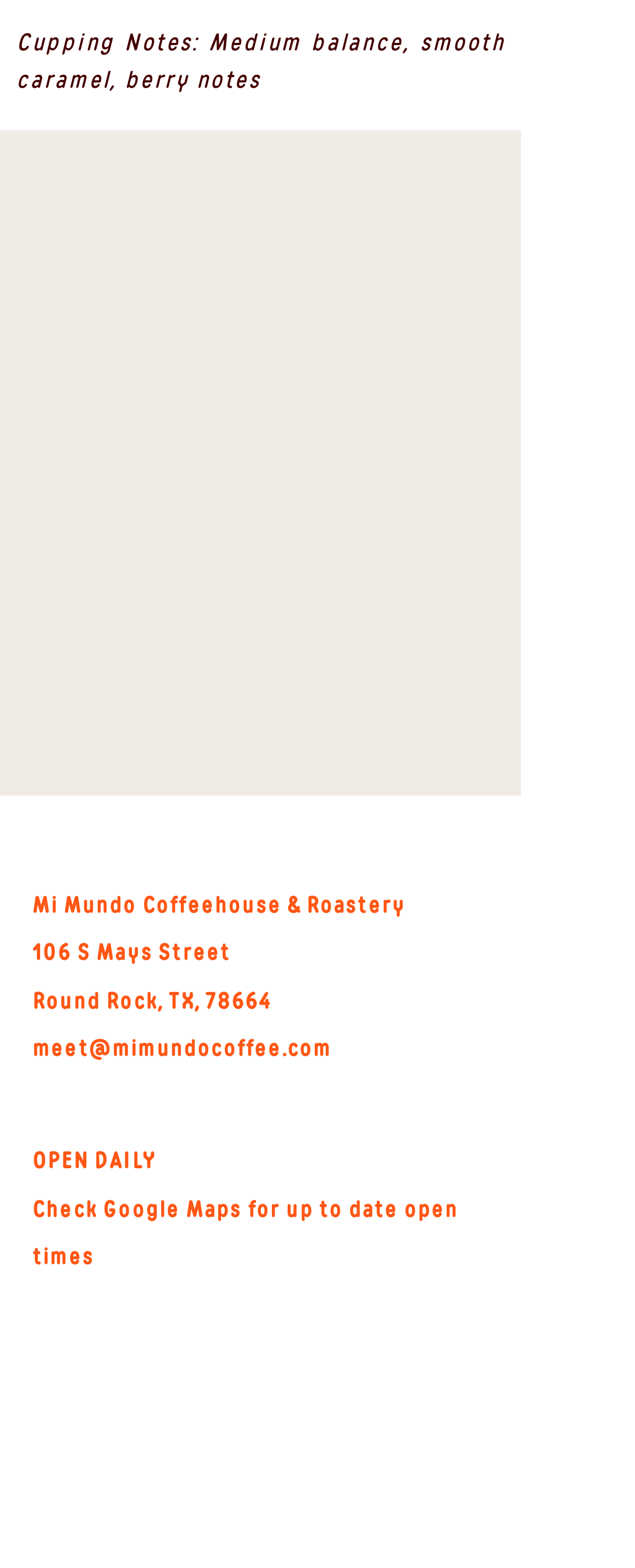What is the name of the coffeehouse?
Analyze the image and deliver a detailed answer to the question.

I found the name of the coffeehouse by looking at the StaticText element with the text 'Mi Mundo Coffeehouse & Roastery' which is located at the top of the webpage, indicating it is the title or name of the establishment.